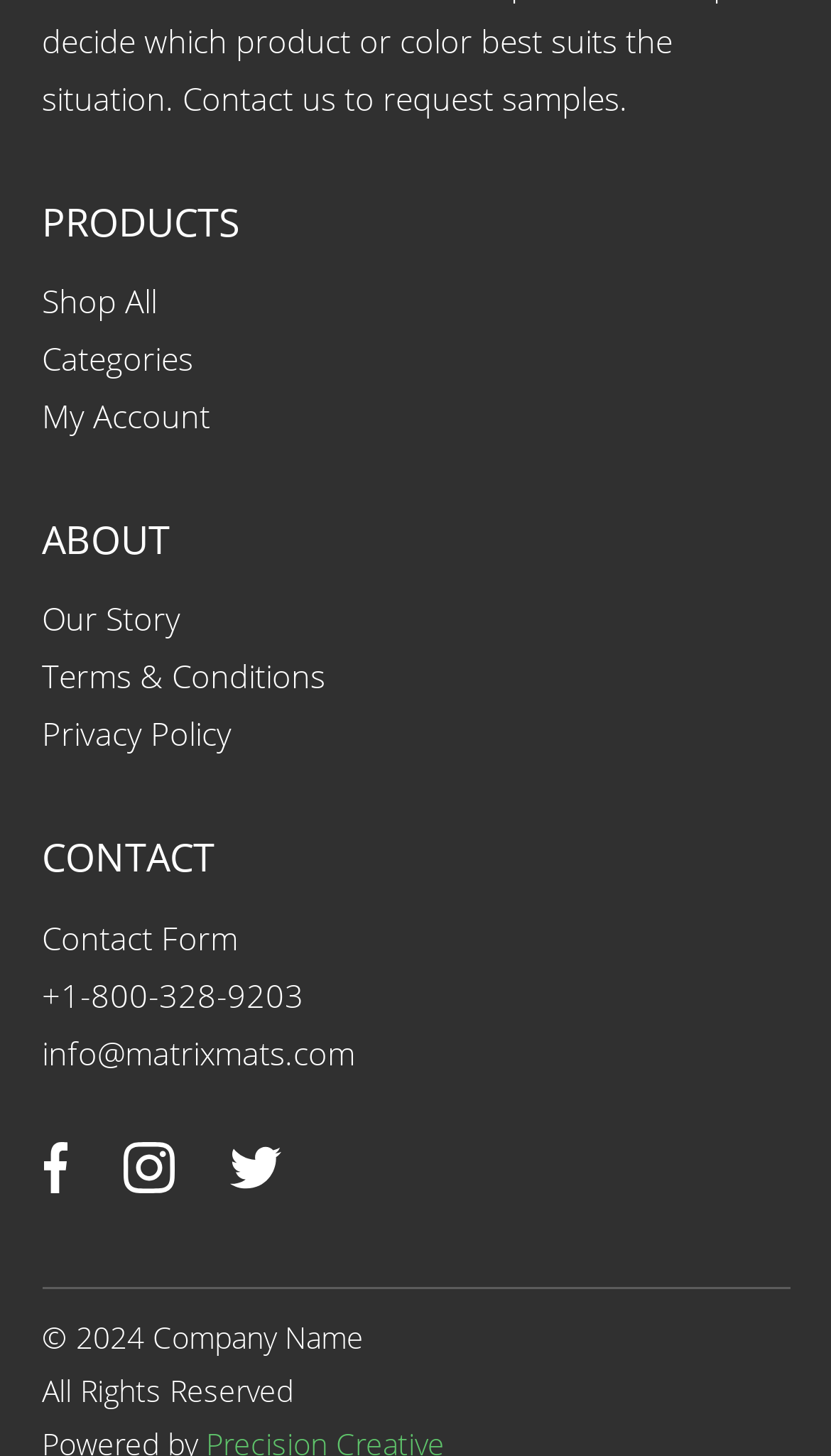Identify the bounding box coordinates for the element that needs to be clicked to fulfill this instruction: "Contact the company". Provide the coordinates in the format of four float numbers between 0 and 1: [left, top, right, bottom].

[0.05, 0.629, 0.286, 0.658]